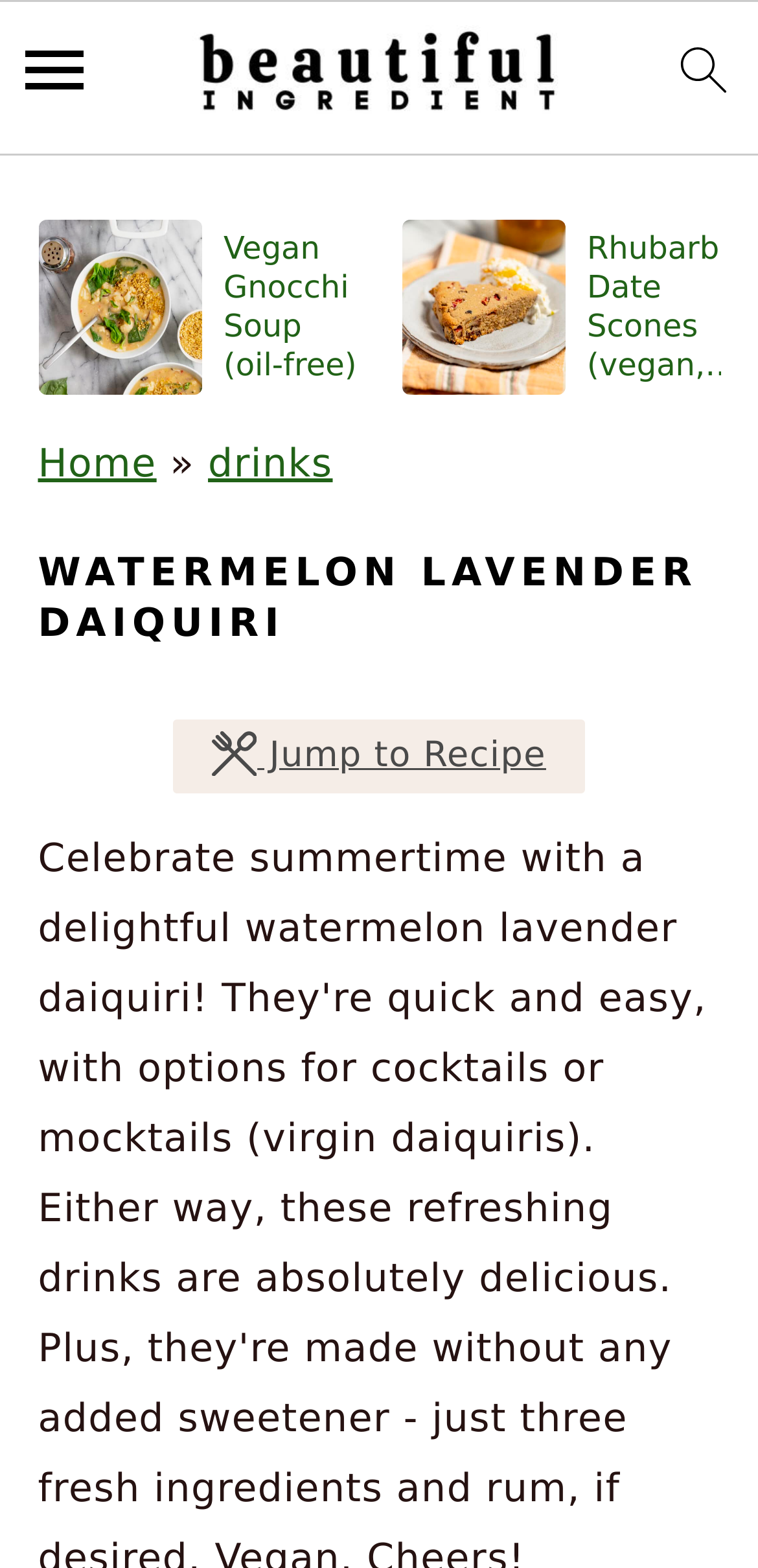Analyze the image and provide a detailed answer to the question: What is the name of the current recipe?

I found the name of the recipe by looking at the heading 'WATERMELON LAVENDER DAIQUIRI'.